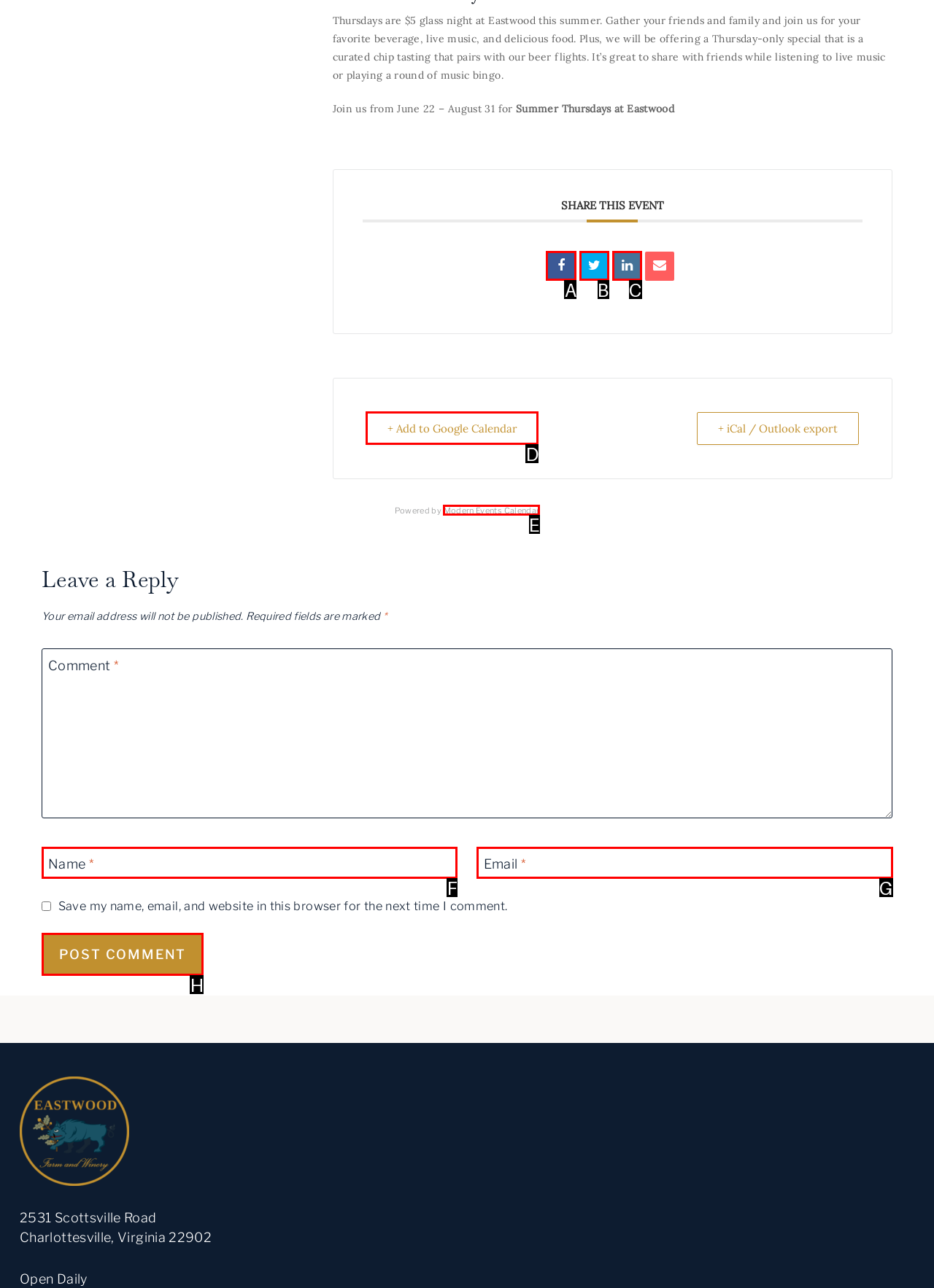Given the task: Share this event on social media, point out the letter of the appropriate UI element from the marked options in the screenshot.

A